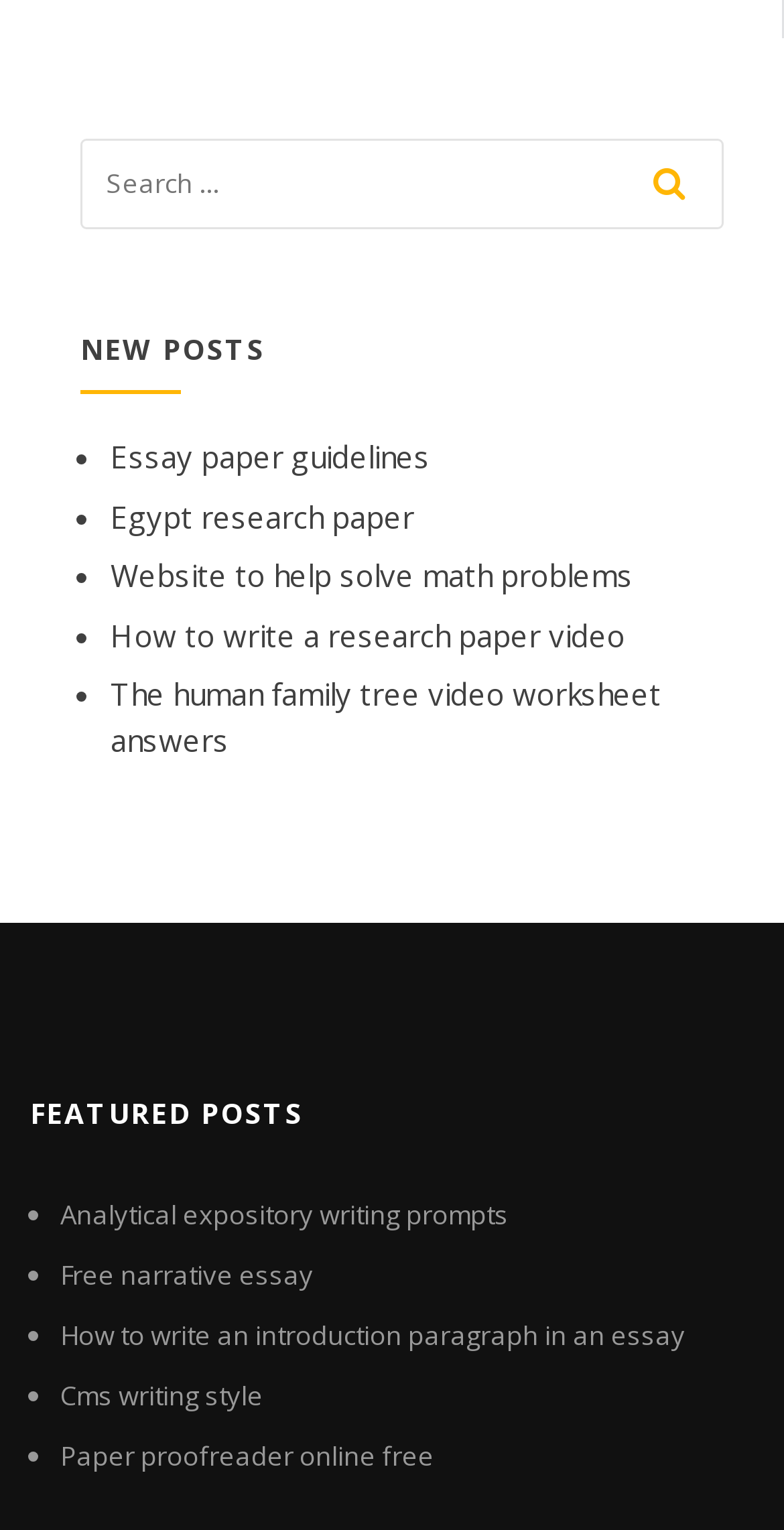Extract the bounding box coordinates for the UI element described as: "Egypt research paper".

[0.141, 0.324, 0.528, 0.351]